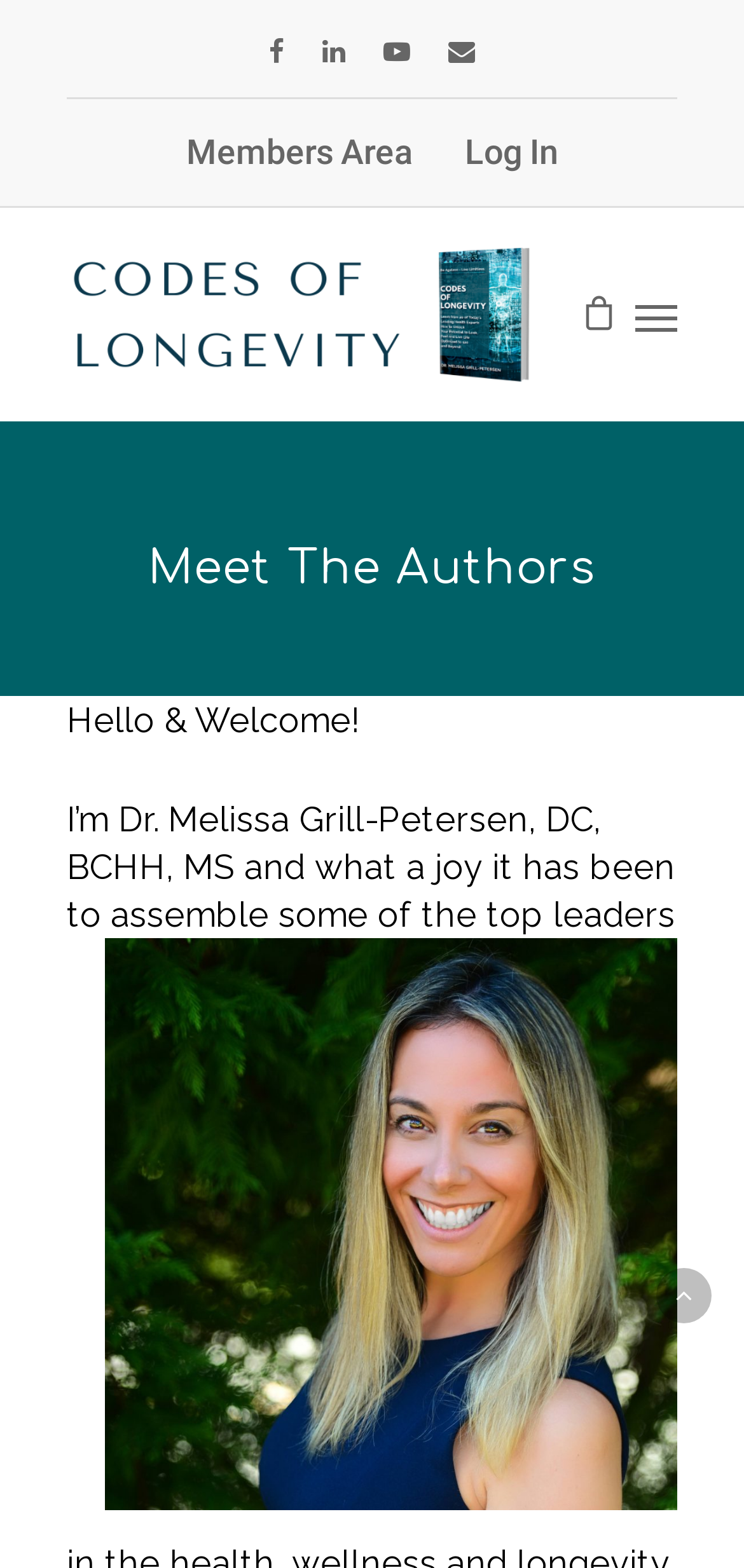Using the elements shown in the image, answer the question comprehensively: What is the image below the 'Codes of Longevity' link?

The image below the 'Codes of Longevity' link is likely the cover of a book, possibly written by Dr. Melissa Grill-Petersen, as it shares the same name as the link.